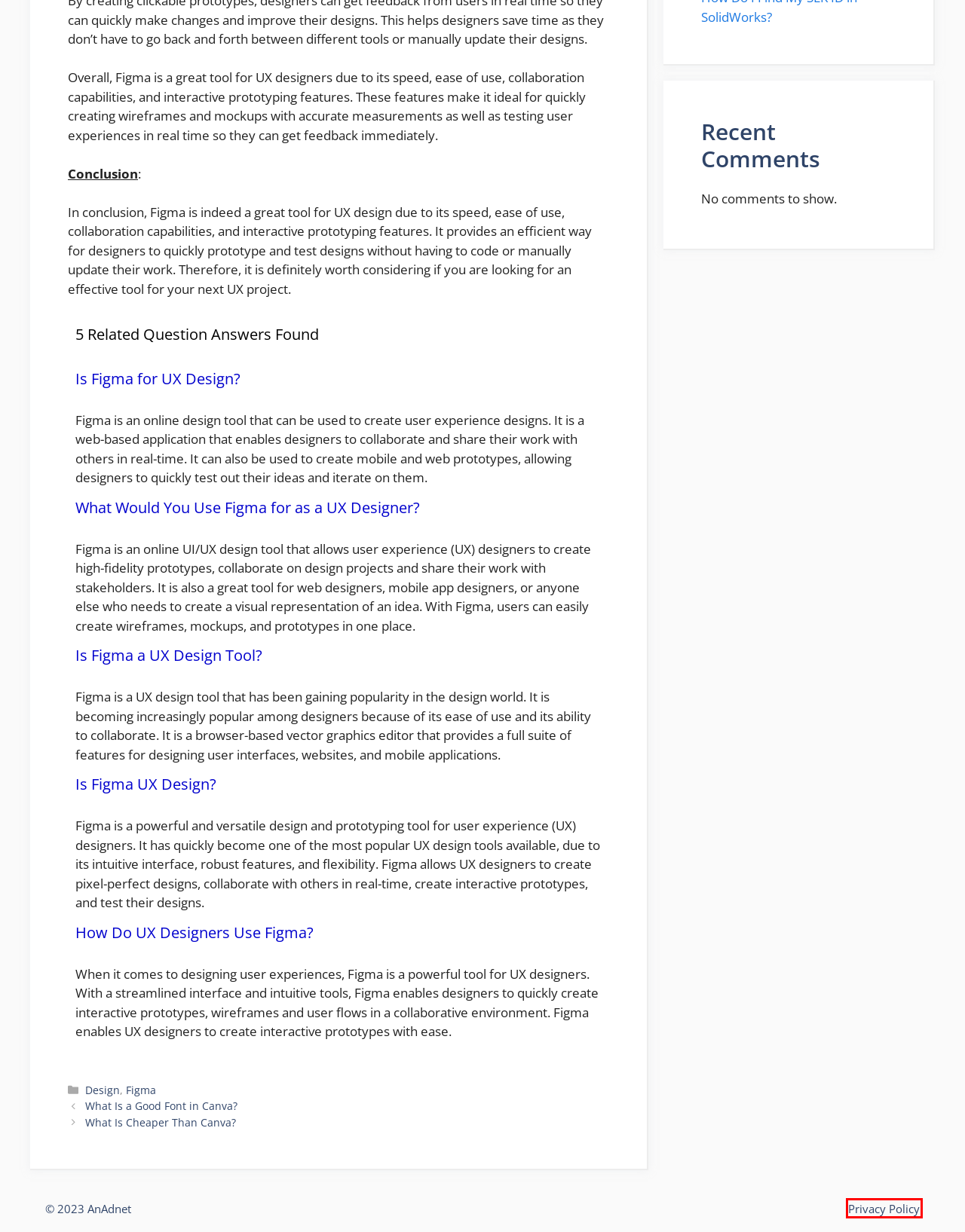Look at the screenshot of a webpage where a red bounding box surrounds a UI element. Your task is to select the best-matching webpage description for the new webpage after you click the element within the bounding box. The available options are:
A. Is Figma UX Design? - AnAdnet
B. How Do UX Designers Use Figma? - AnAdnet
C. Privacy Policy - AnAdnet
D. What Is Cheaper Than Canva? - AnAdnet
E. What Is a Good Font in Canva? - AnAdnet
F. Is Figma for UX Design? - AnAdnet
G. Is Figma a UX Design Tool? - AnAdnet
H. What Would You Use Figma for as a UX Designer? - AnAdnet

C